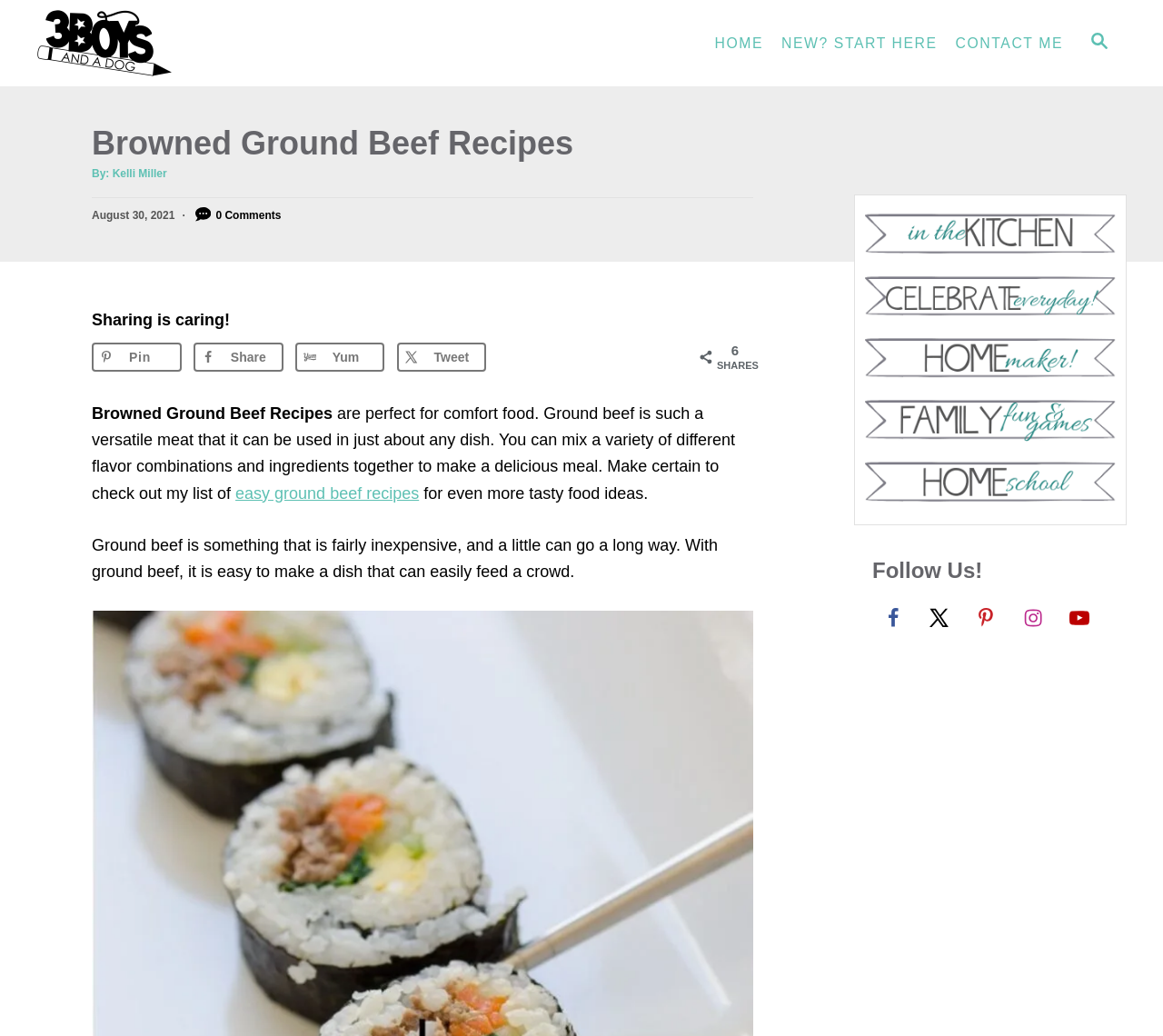Please determine the bounding box coordinates for the element that should be clicked to follow these instructions: "Read easy ground beef recipes".

[0.202, 0.467, 0.36, 0.485]